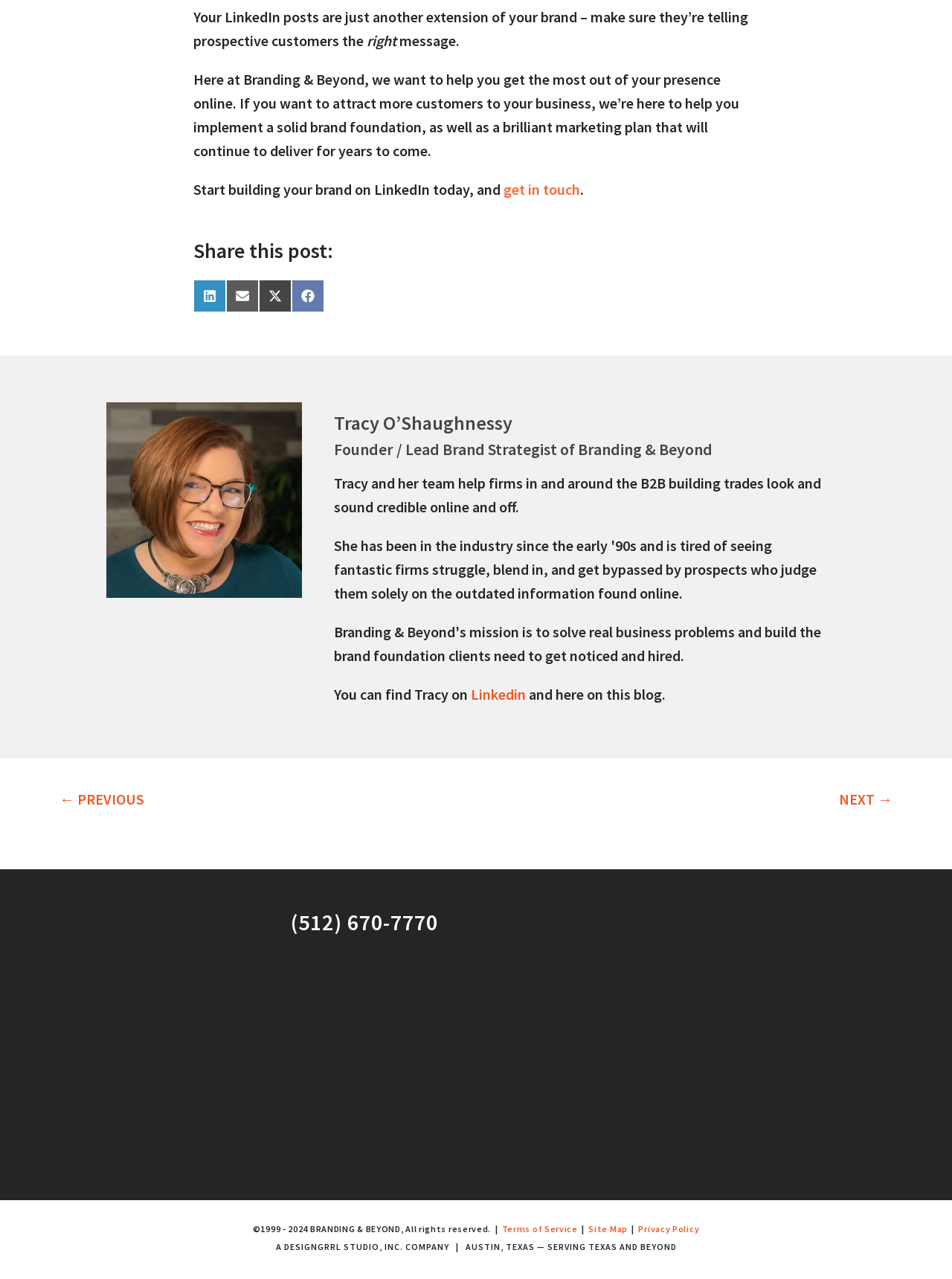Using the given element description, provide the bounding box coordinates (top-left x, top-left y, bottom-right x, bottom-right y) for the corresponding UI element in the screenshot: Linkedin

[0.494, 0.535, 0.552, 0.55]